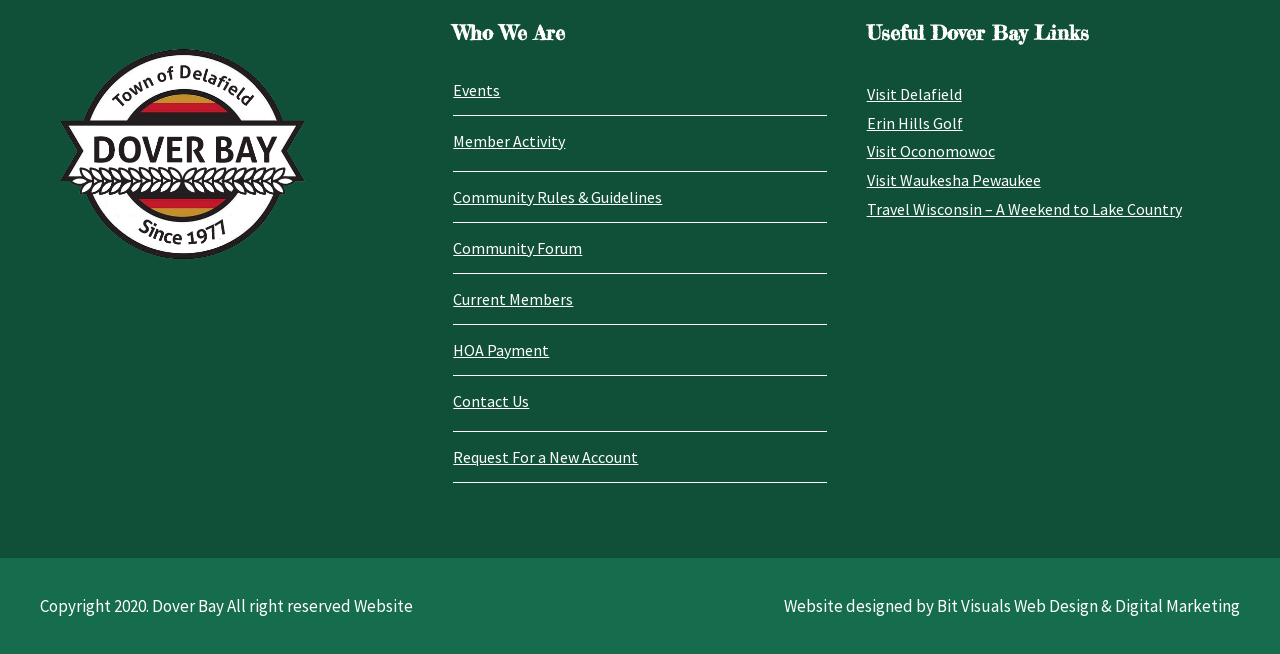What type of links are available under 'Useful Dover Bay Links'?
Please use the image to provide a one-word or short phrase answer.

Local attractions